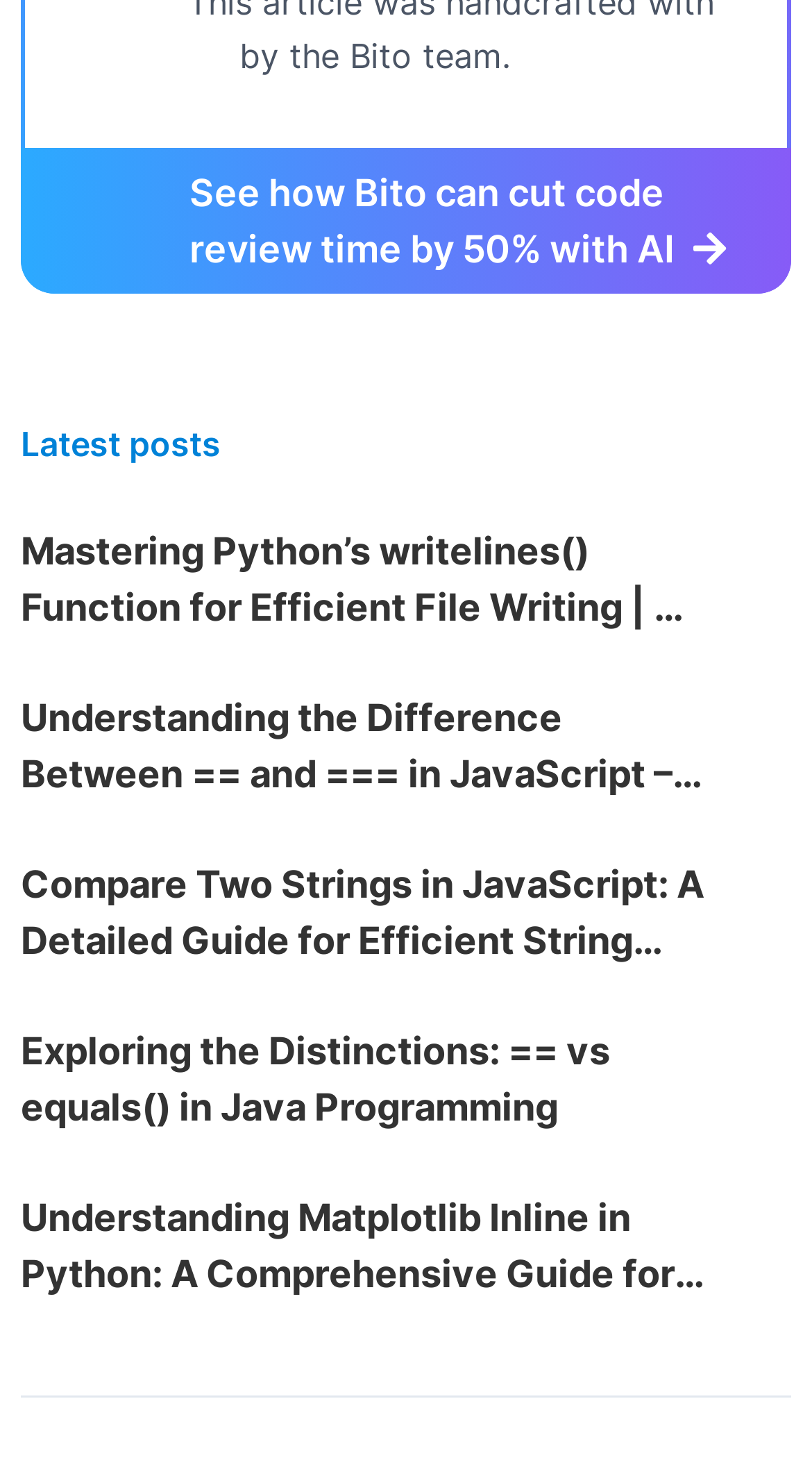Please give a succinct answer using a single word or phrase:
What is the topic of the latest post?

Mastering Python’s writelines() Function